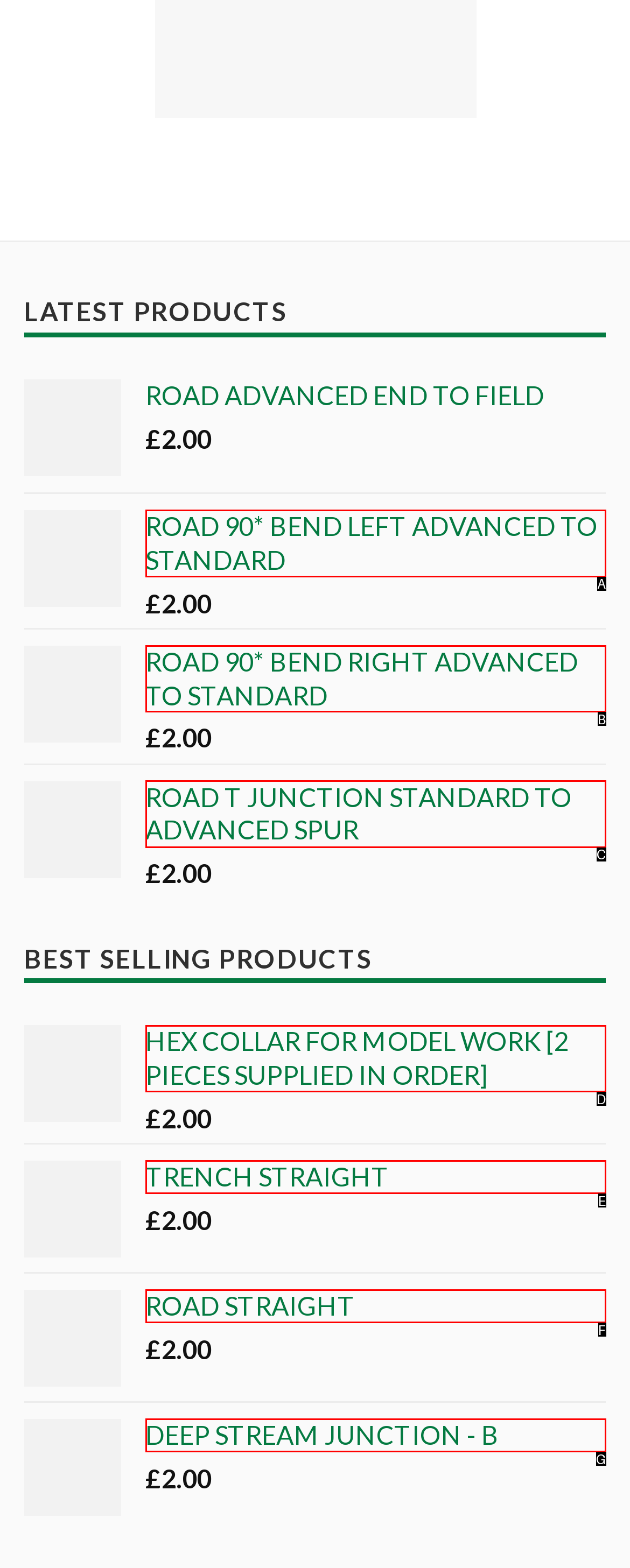Choose the HTML element that aligns with the description: ROAD STRAIGHT. Indicate your choice by stating the letter.

F